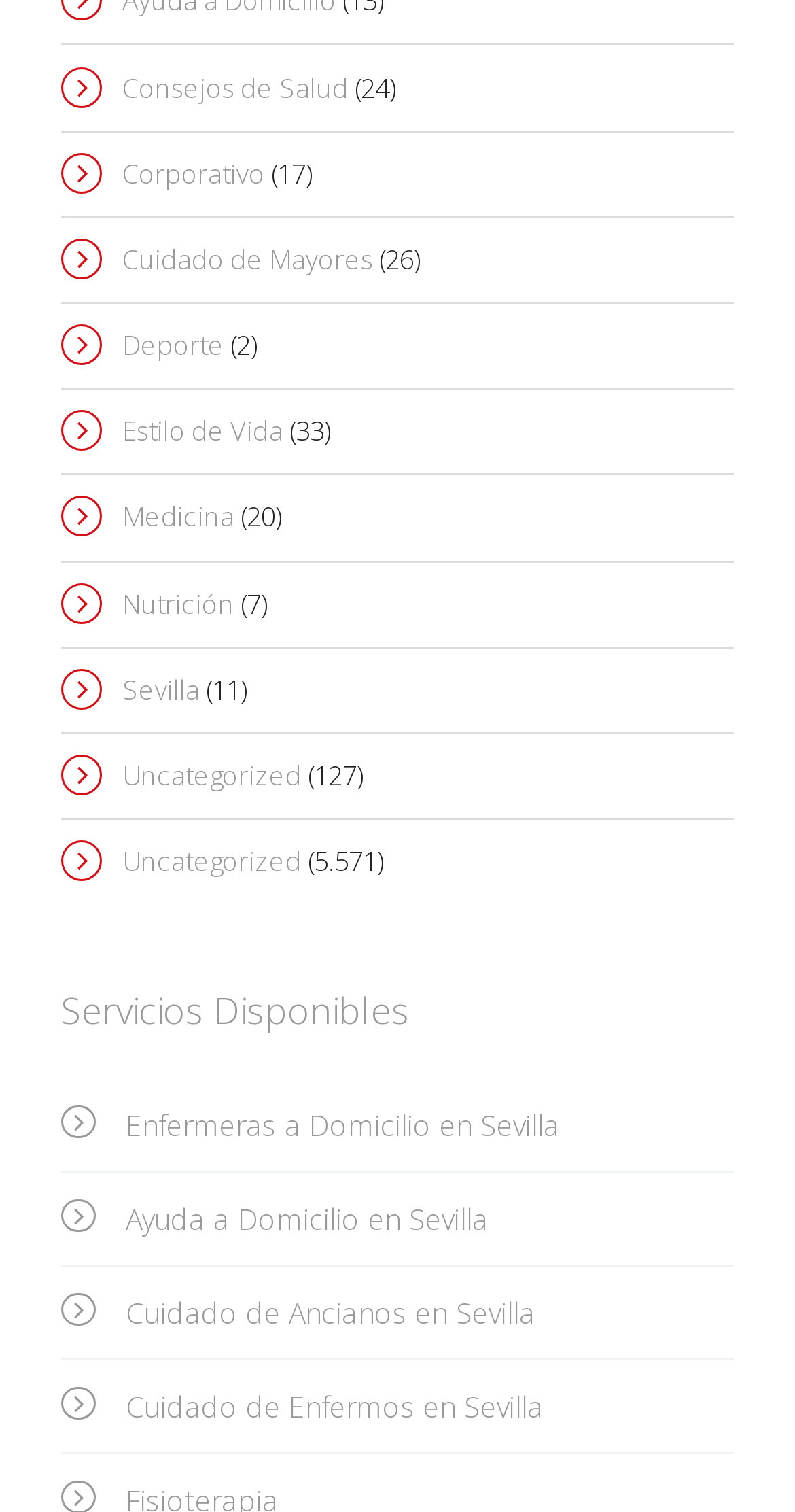Locate the bounding box coordinates of the clickable part needed for the task: "Click on Consejos de Salud".

[0.077, 0.043, 0.438, 0.074]